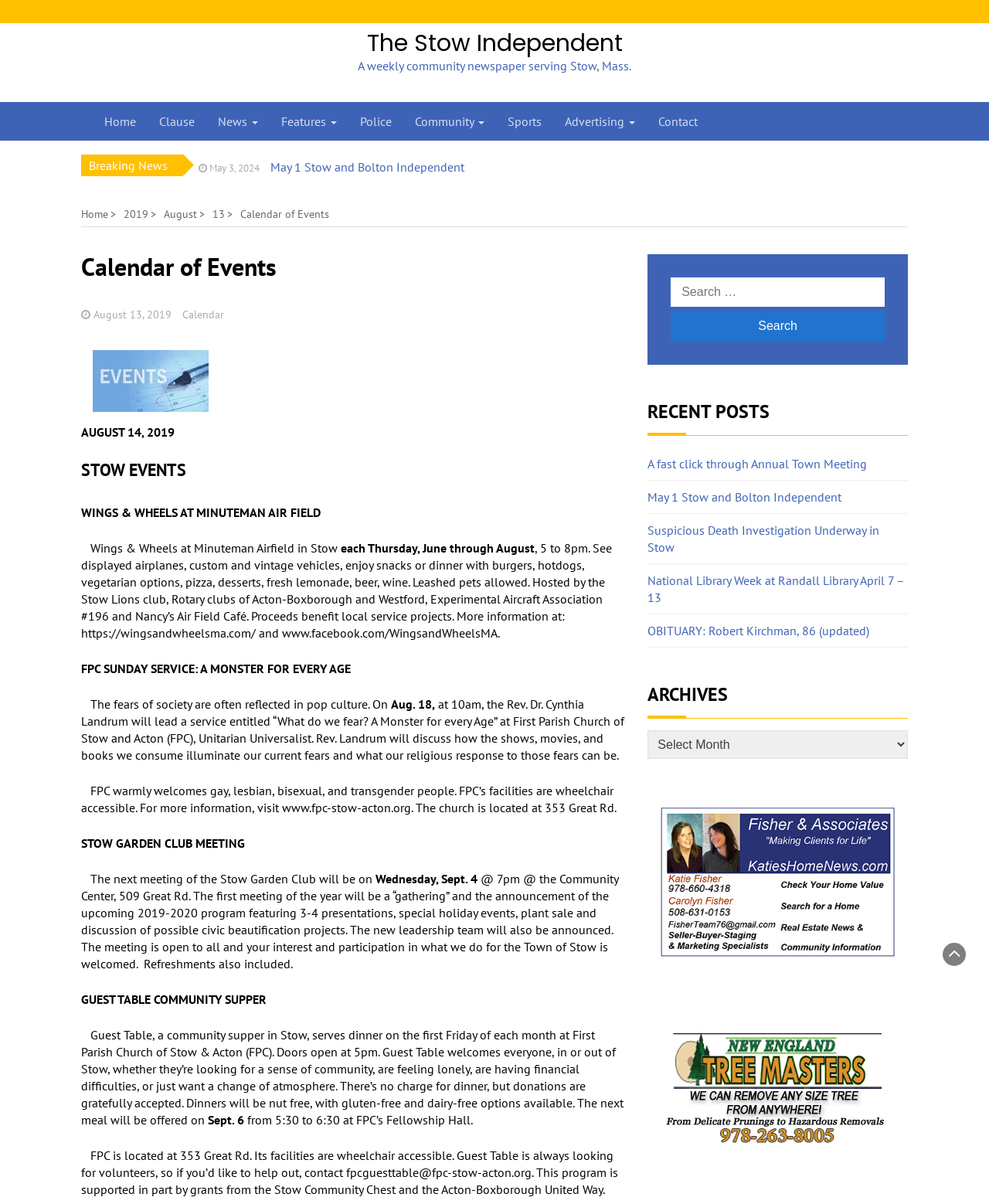Please determine the bounding box coordinates for the element with the description: "Sports".

[0.502, 0.085, 0.559, 0.117]